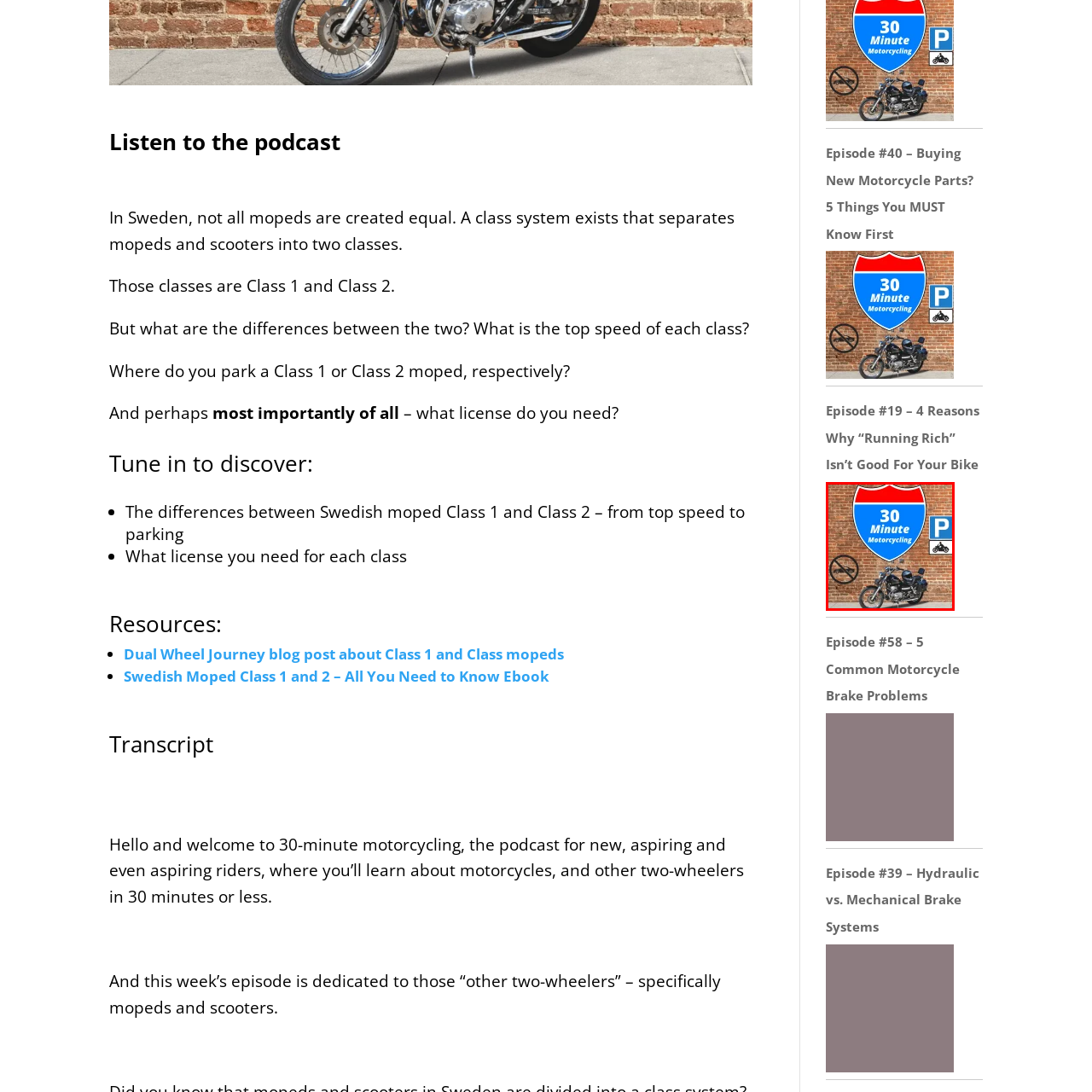What is the color of the logo?
Check the content within the red bounding box and give a brief answer in one word or a short phrase.

Red and blue